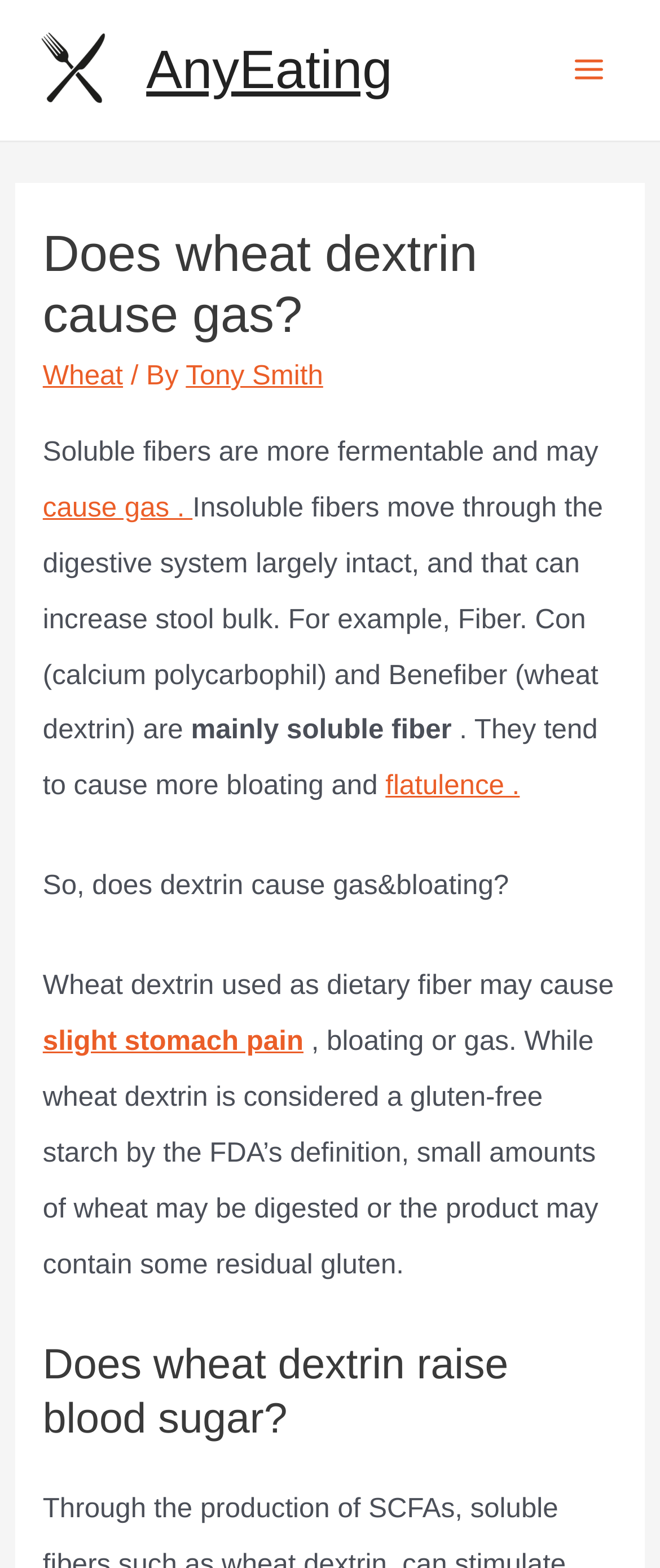Answer the question below with a single word or a brief phrase: 
What is the relationship between wheat dextrin and blood sugar?

Raises blood sugar